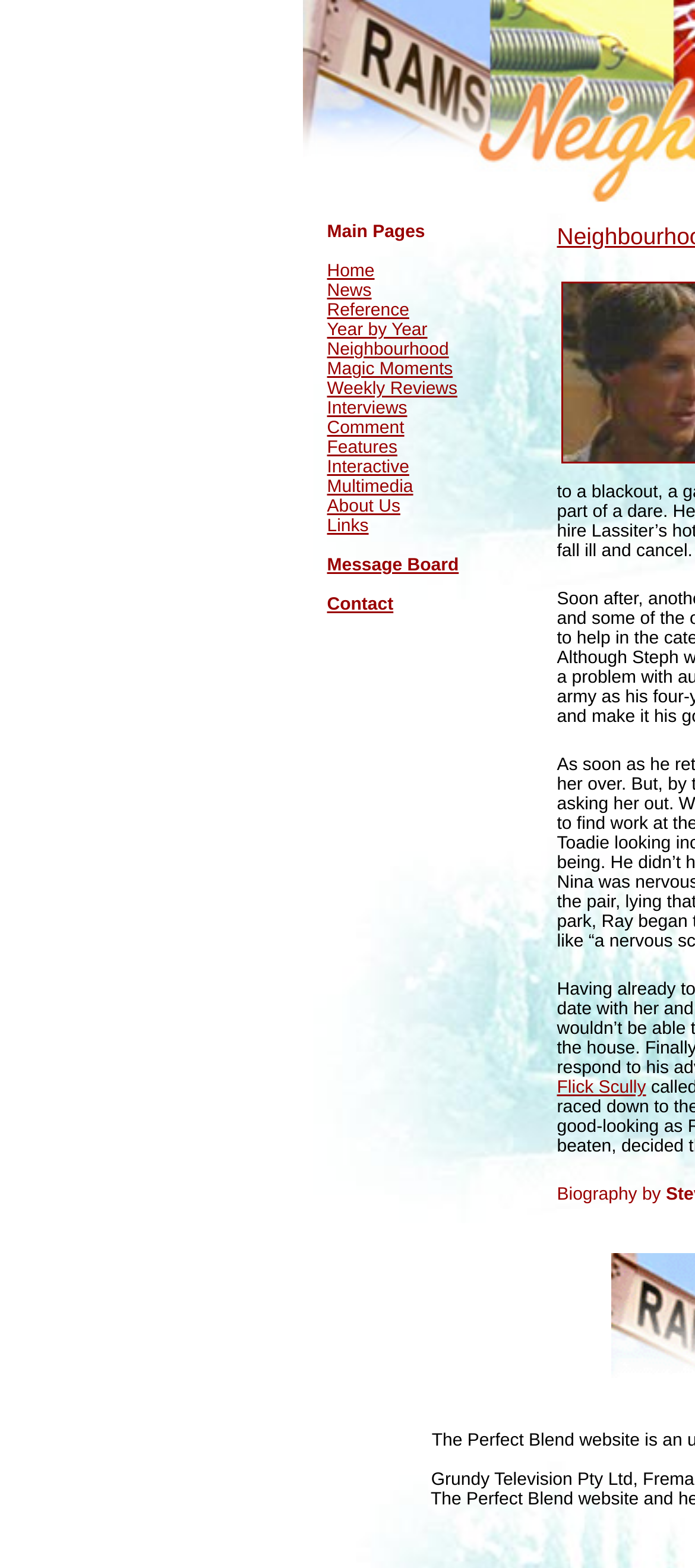Please predict the bounding box coordinates of the element's region where a click is necessary to complete the following instruction: "check neighbourhood". The coordinates should be represented by four float numbers between 0 and 1, i.e., [left, top, right, bottom].

[0.471, 0.217, 0.646, 0.23]